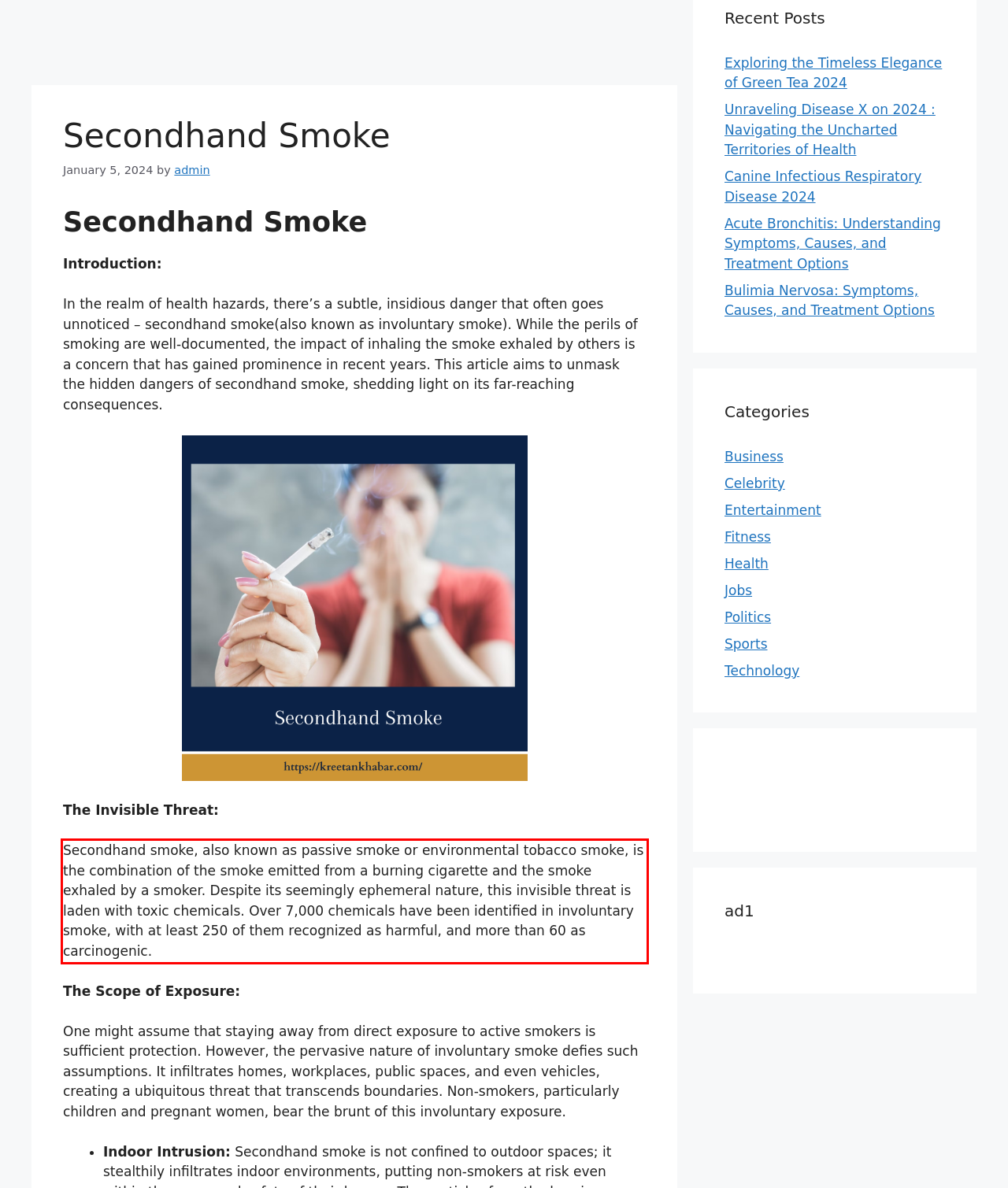Inspect the webpage screenshot that has a red bounding box and use OCR technology to read and display the text inside the red bounding box.

Secondhand smoke, also known as passive smoke or environmental tobacco smoke, is the combination of the smoke emitted from a burning cigarette and the smoke exhaled by a smoker. Despite its seemingly ephemeral nature, this invisible threat is laden with toxic chemicals. Over 7,000 chemicals have been identified in involuntary smoke, with at least 250 of them recognized as harmful, and more than 60 as carcinogenic.